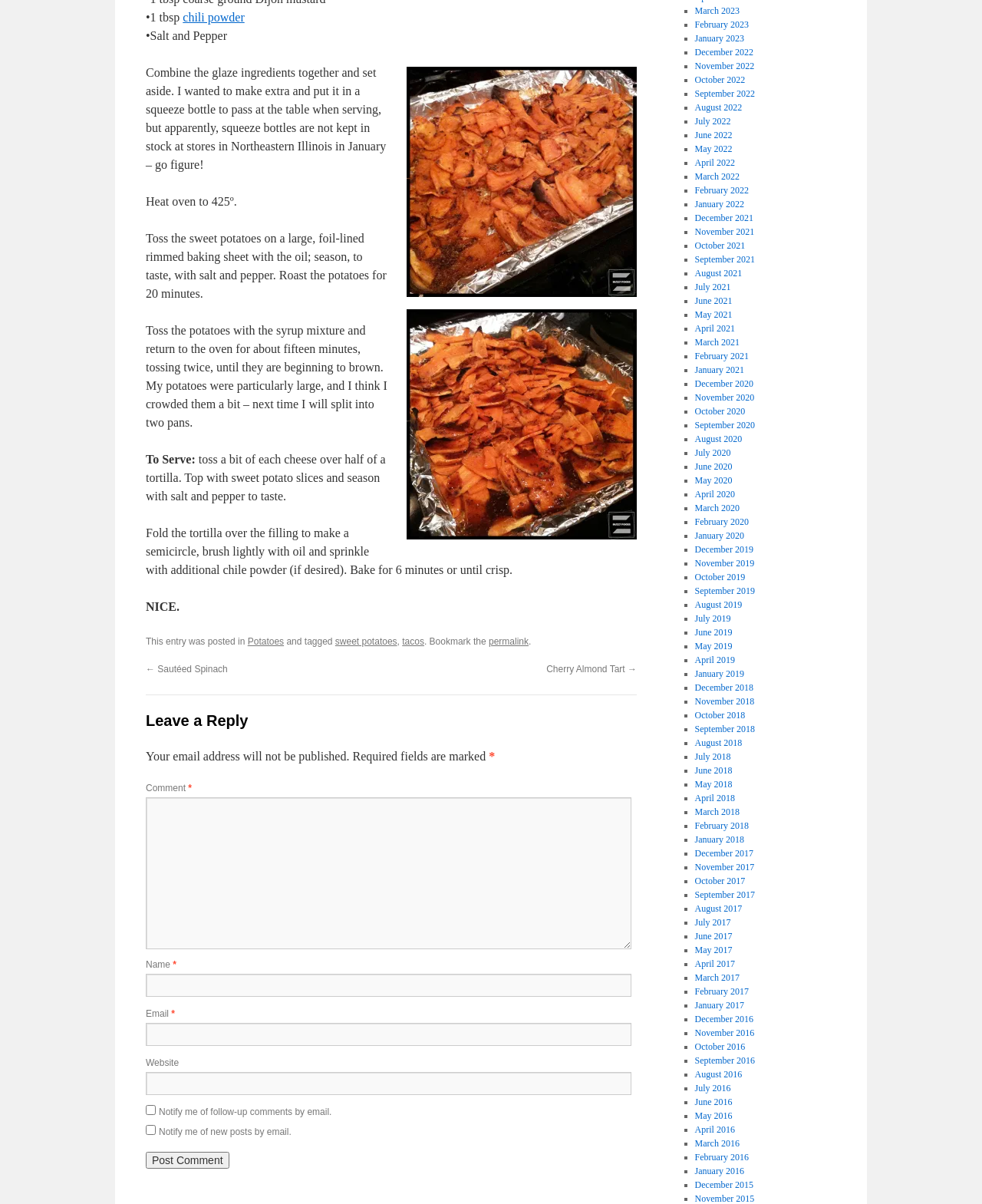How long does it take to bake the tortilla?
Using the picture, provide a one-word or short phrase answer.

6 minutes